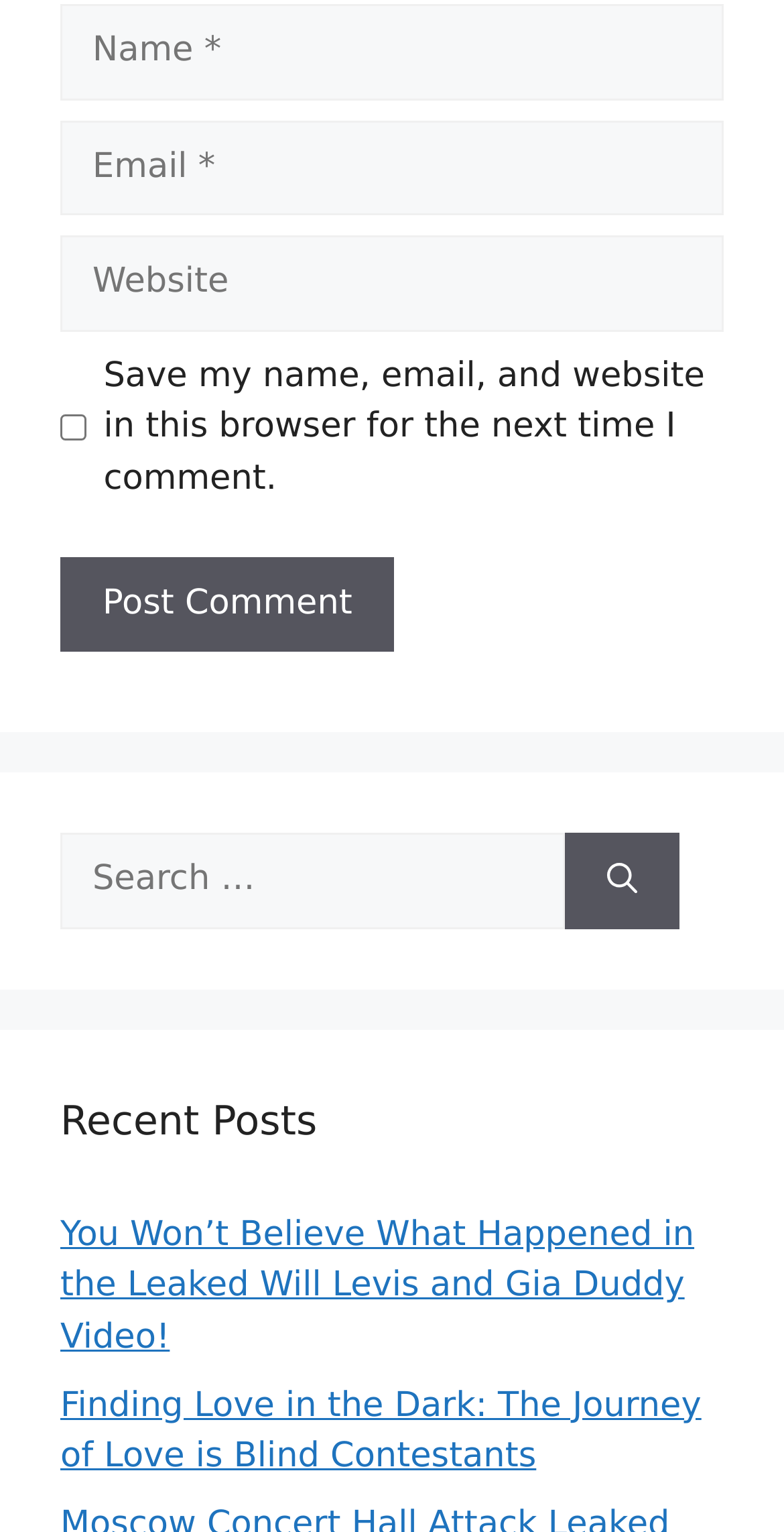Specify the bounding box coordinates for the region that must be clicked to perform the given instruction: "Enter your name".

[0.077, 0.003, 0.923, 0.065]